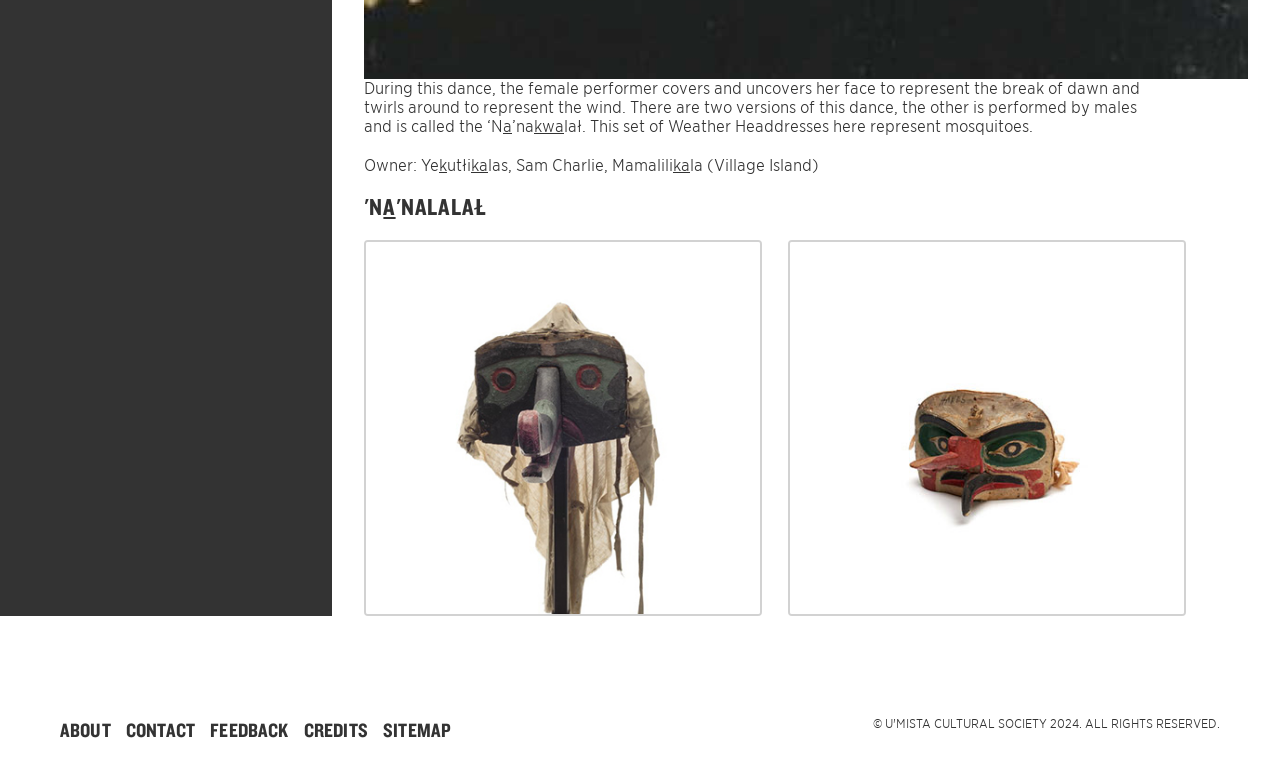How many headdresses are represented on the webpage?
Utilize the information in the image to give a detailed answer to the question.

There are two figures on the webpage, each representing a headdress. The first figure has a link with the text 'Headdress representing mosquito, black paint with green and red, long projecting proboscis, plain cotton head cover at back.' and the second figure has a link with the text 'A 'Na'nalalał or weather mask, long red proboscis over a curved beak painted black with red edges, green patches around eyes, cloth head band.'.